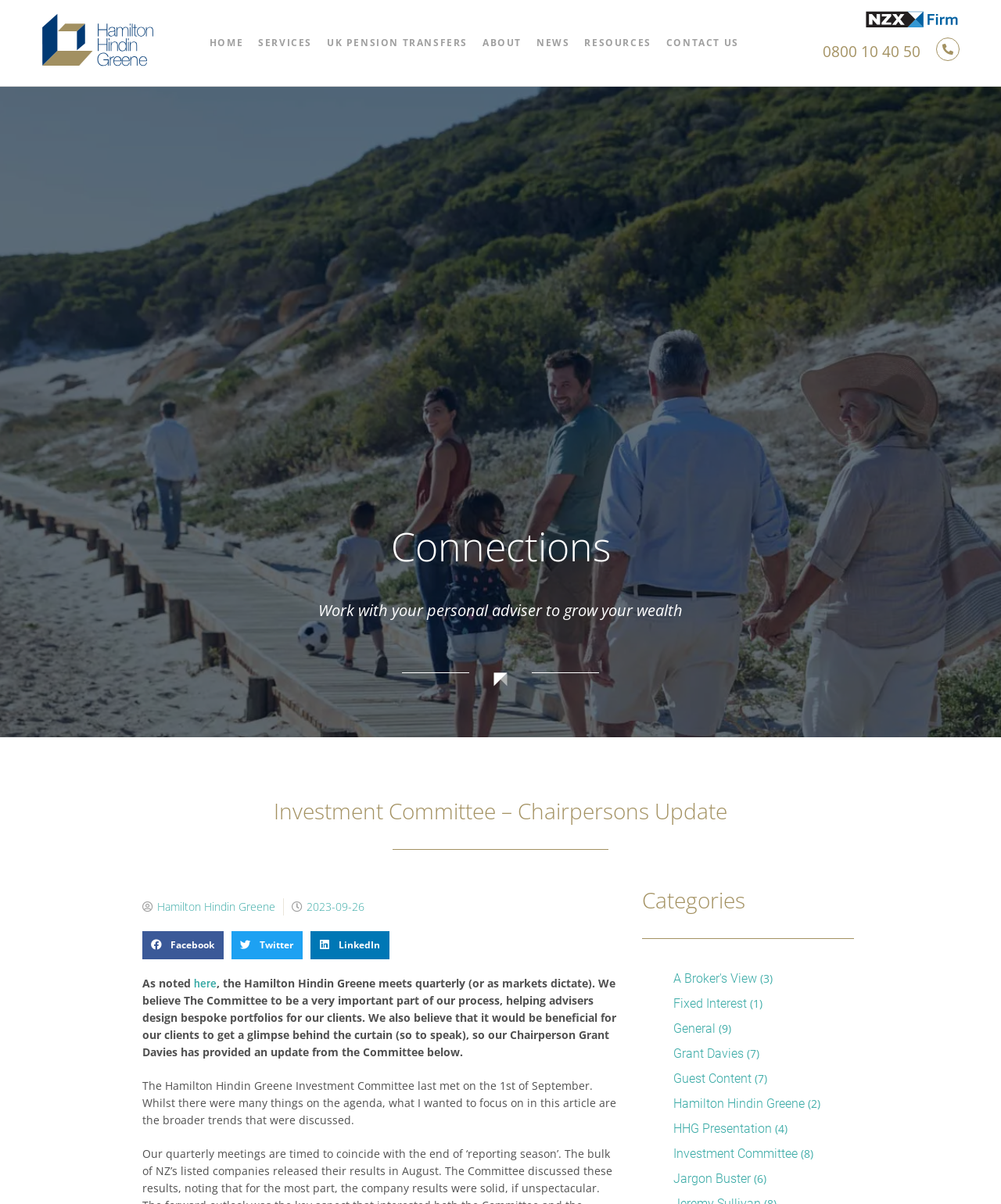Could you please study the image and provide a detailed answer to the question:
How often does the Investment Committee meet?

The frequency of the Investment Committee's meetings can be found in the text 'the Hamilton Hindin Greene meets quarterly (or as markets dictate)'. This text indicates that the Committee meets on a regular basis, but the exact frequency may vary depending on market conditions.